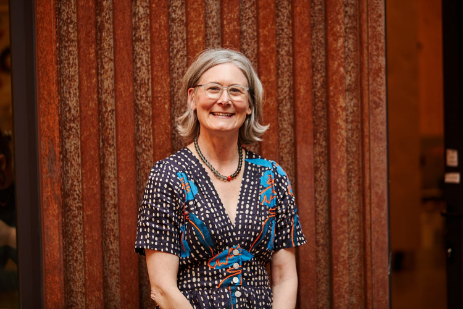What is the color of the backdrop? Refer to the image and provide a one-word or short phrase answer.

Rust-colored